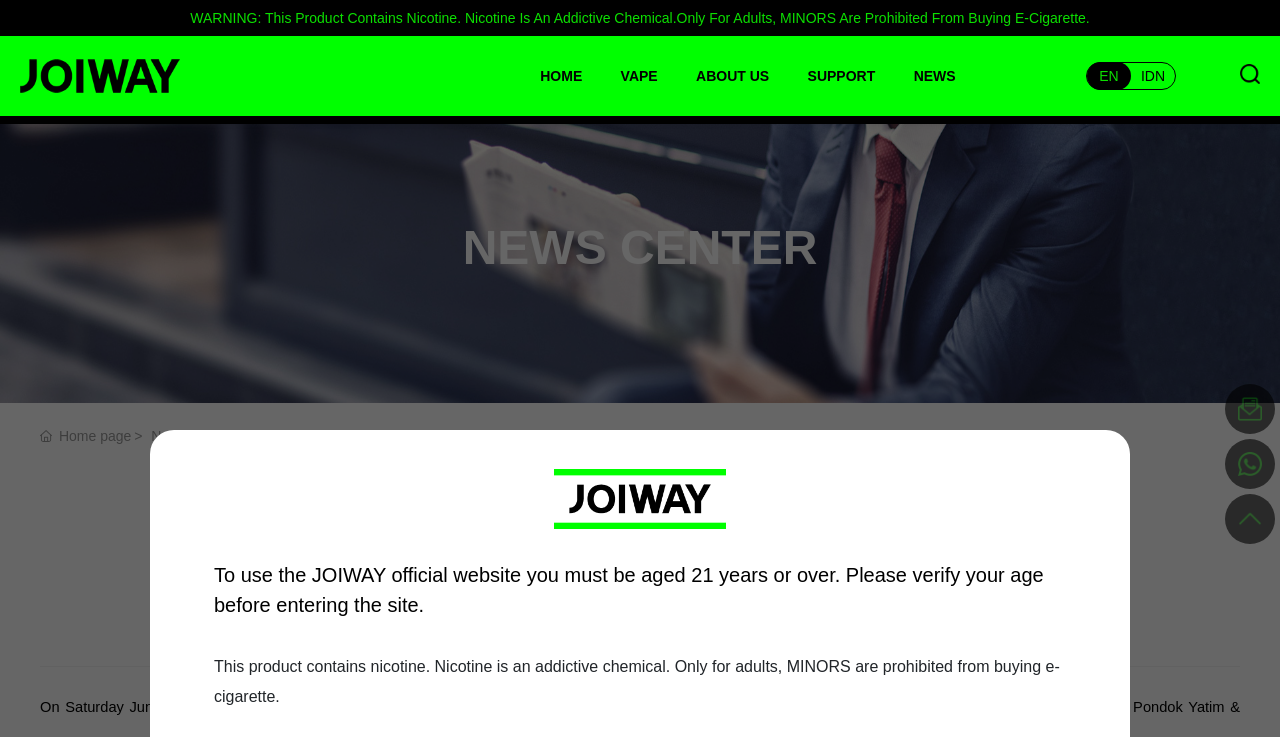What is the release time of the news?
Based on the screenshot, respond with a single word or phrase.

2022-06-13